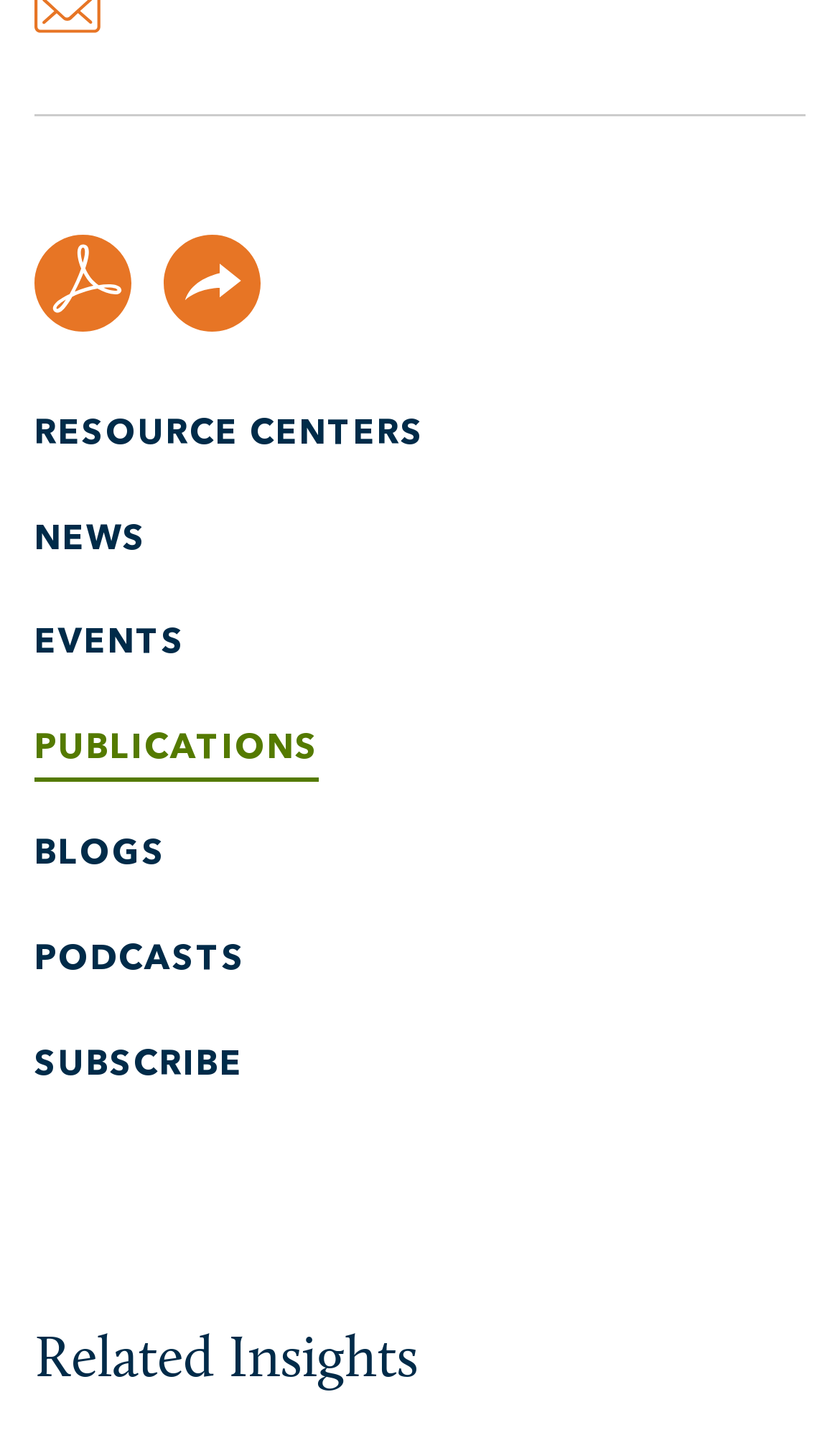What is the title of the section below the navigation?
Respond to the question with a well-detailed and thorough answer.

I looked at the heading below the navigation section and found that it is titled 'Related Insights'.